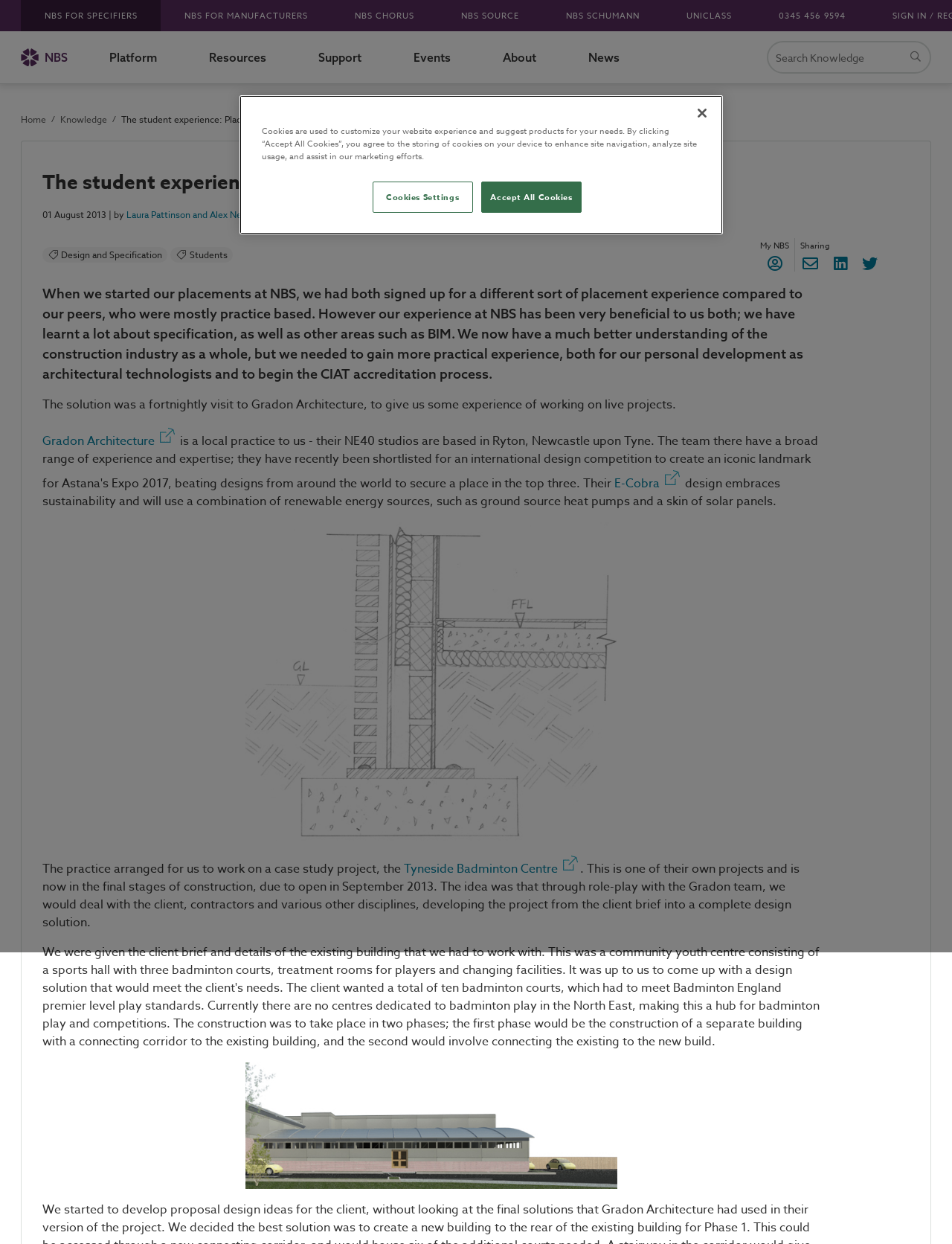Reply to the question with a single word or phrase:
What is the type of energy source mentioned in the webpage?

Renewable energy